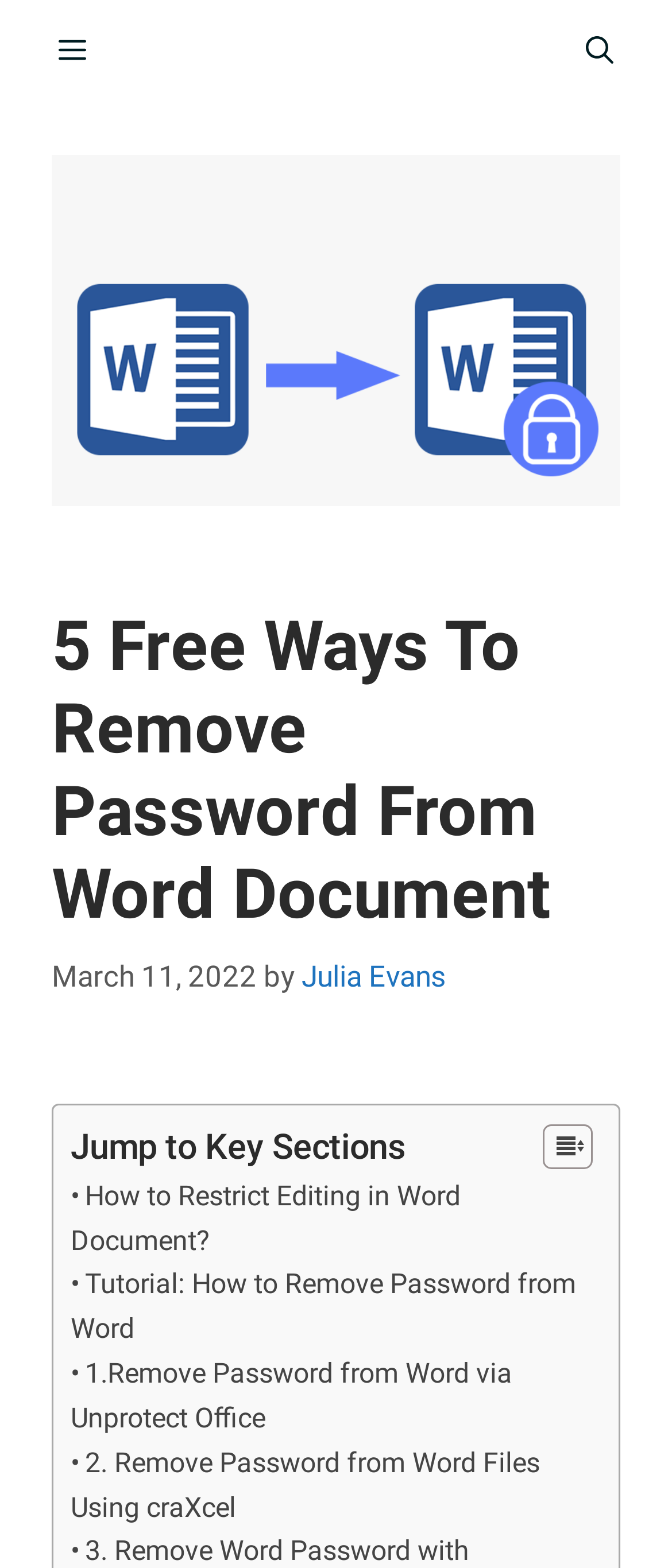Show me the bounding box coordinates of the clickable region to achieve the task as per the instruction: "Open the menu".

[0.0, 0.0, 0.215, 0.066]